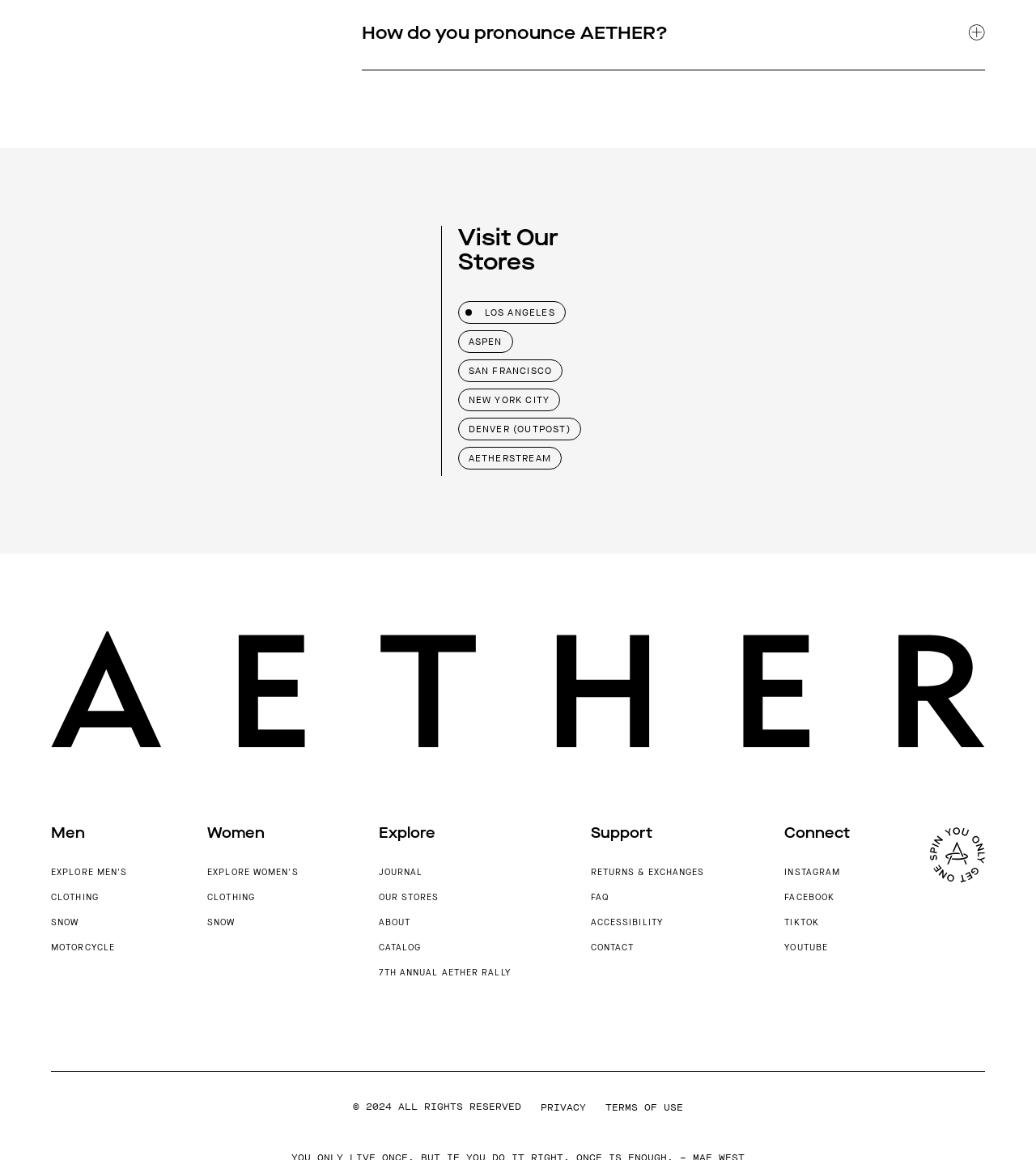Show me the bounding box coordinates of the clickable region to achieve the task as per the instruction: "Follow on Instagram".

[0.757, 0.746, 0.811, 0.757]